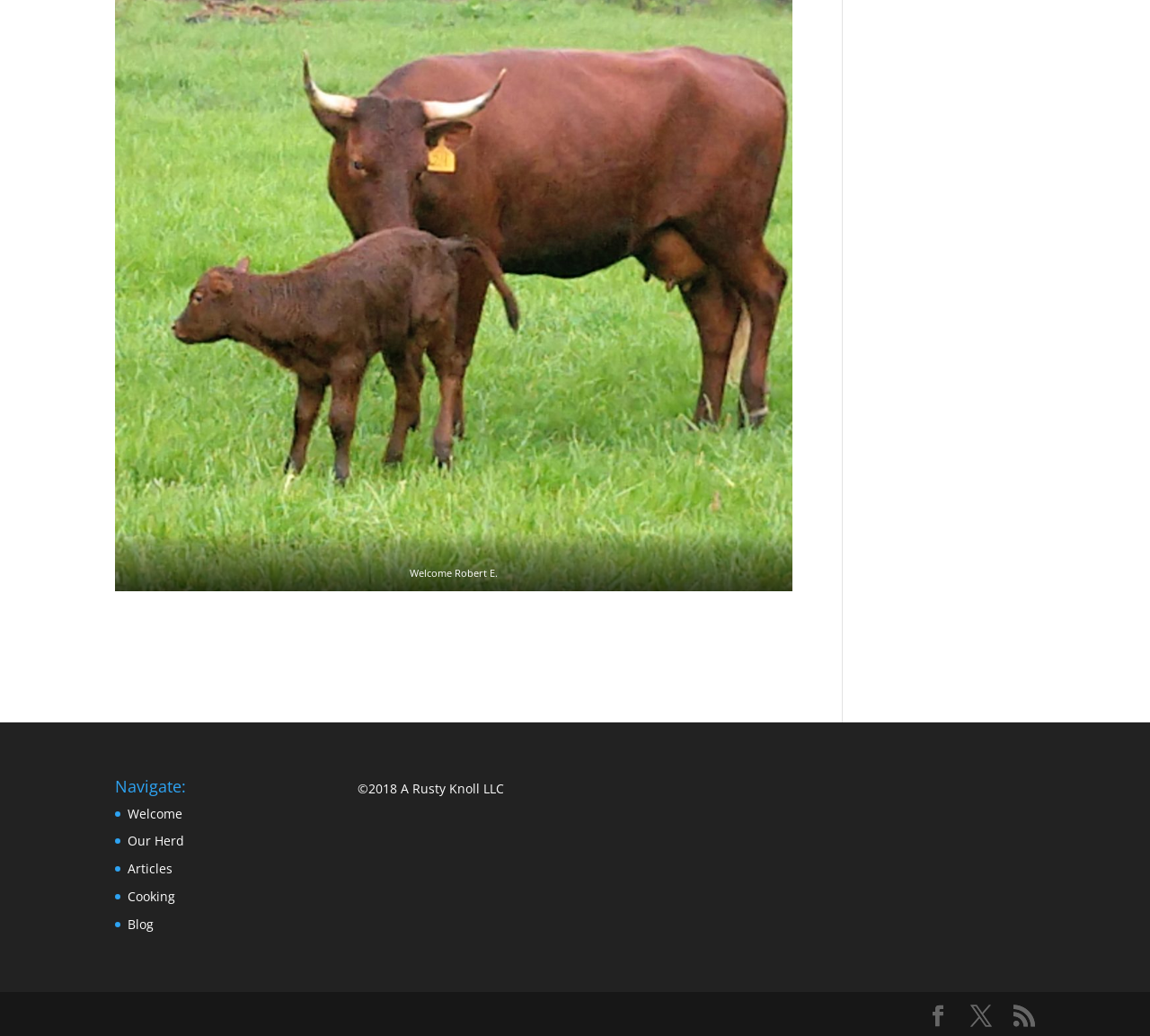Please identify the bounding box coordinates of the clickable region that I should interact with to perform the following instruction: "Click on the 'Welcome' link". The coordinates should be expressed as four float numbers between 0 and 1, i.e., [left, top, right, bottom].

[0.111, 0.777, 0.159, 0.793]